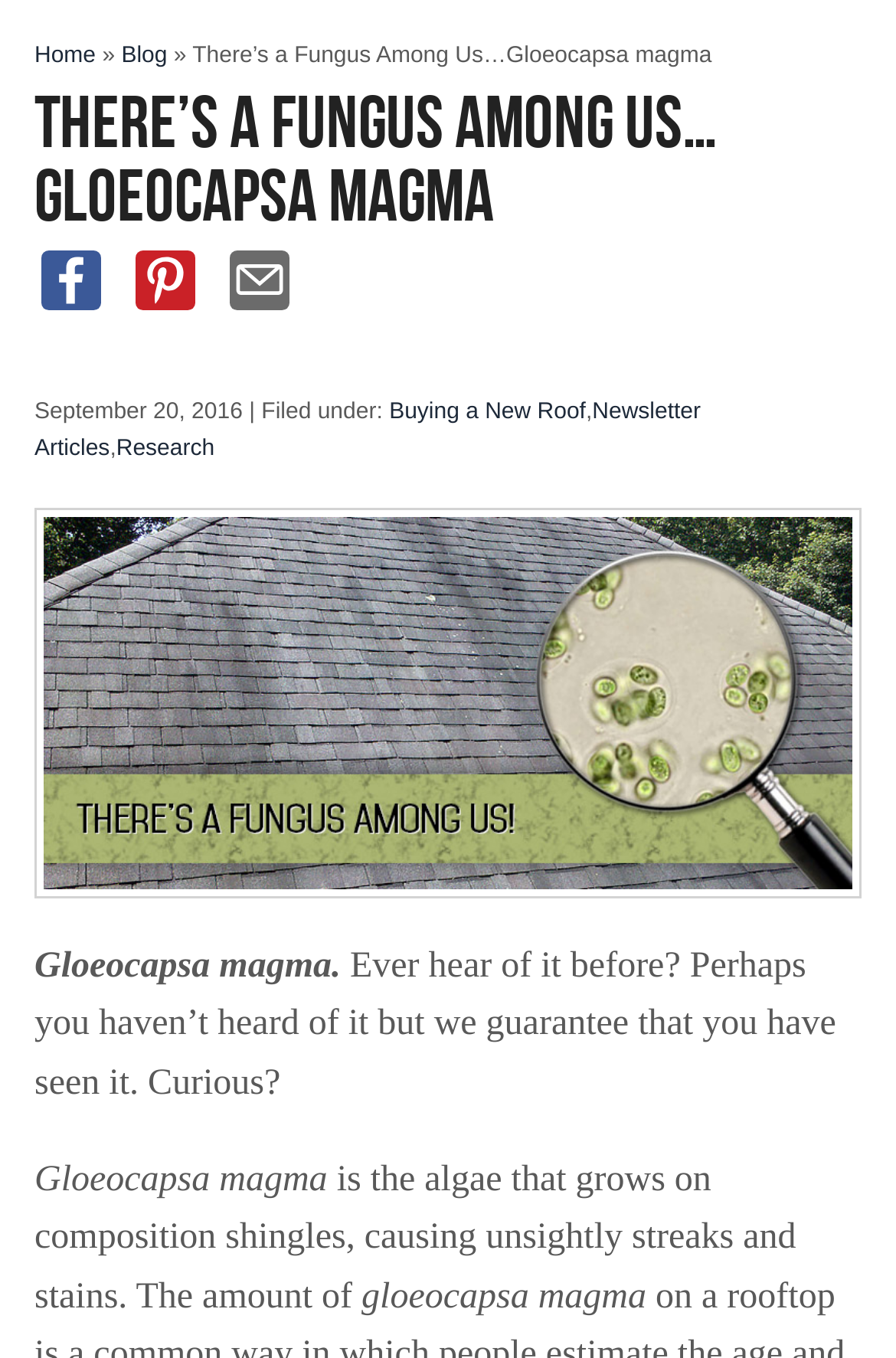Identify the bounding box for the UI element specified in this description: "Blog". The coordinates must be four float numbers between 0 and 1, formatted as [left, top, right, bottom].

[0.135, 0.032, 0.187, 0.051]